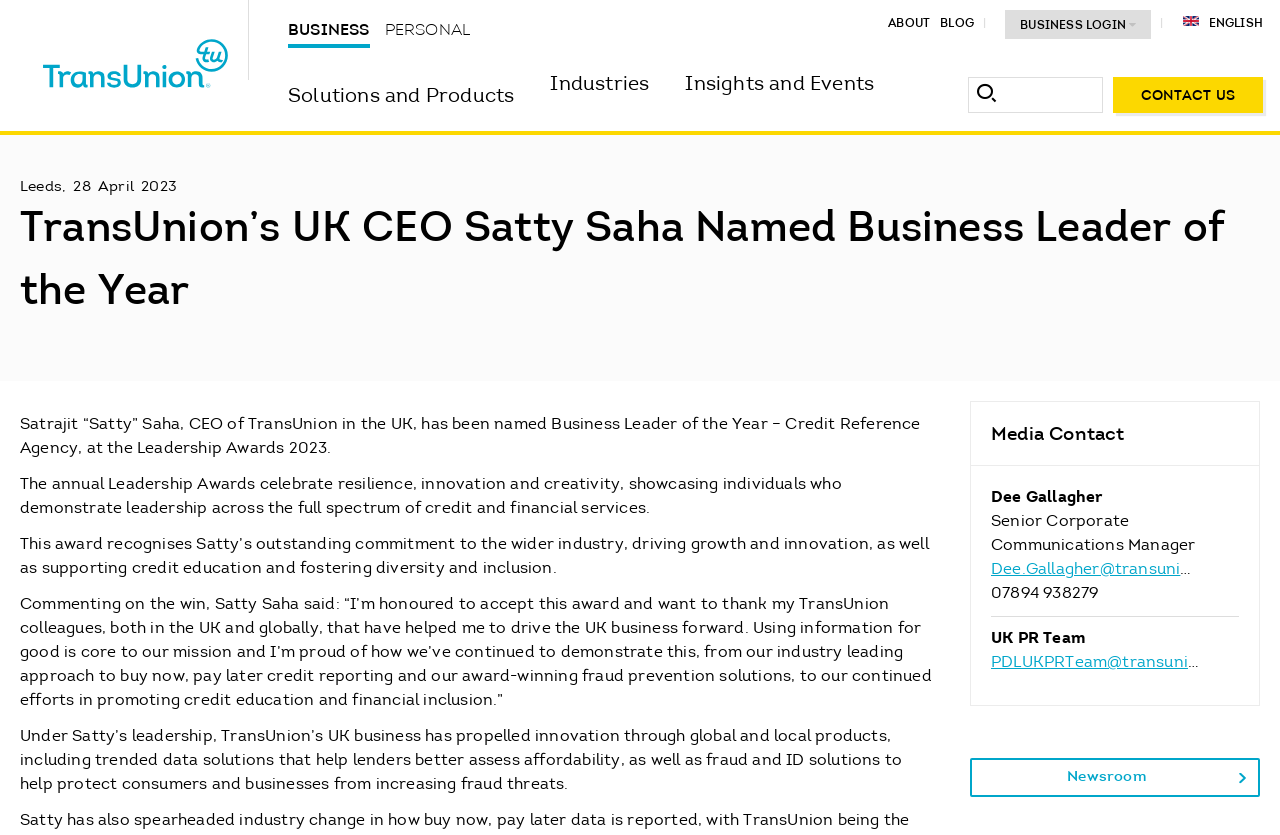Who is the Senior Corporate Communications Manager mentioned in the webpage?
Provide a detailed and extensive answer to the question.

The webpage provides contact information for Dee Gallagher, who is the Senior Corporate Communications Manager, along with her email address and phone number.